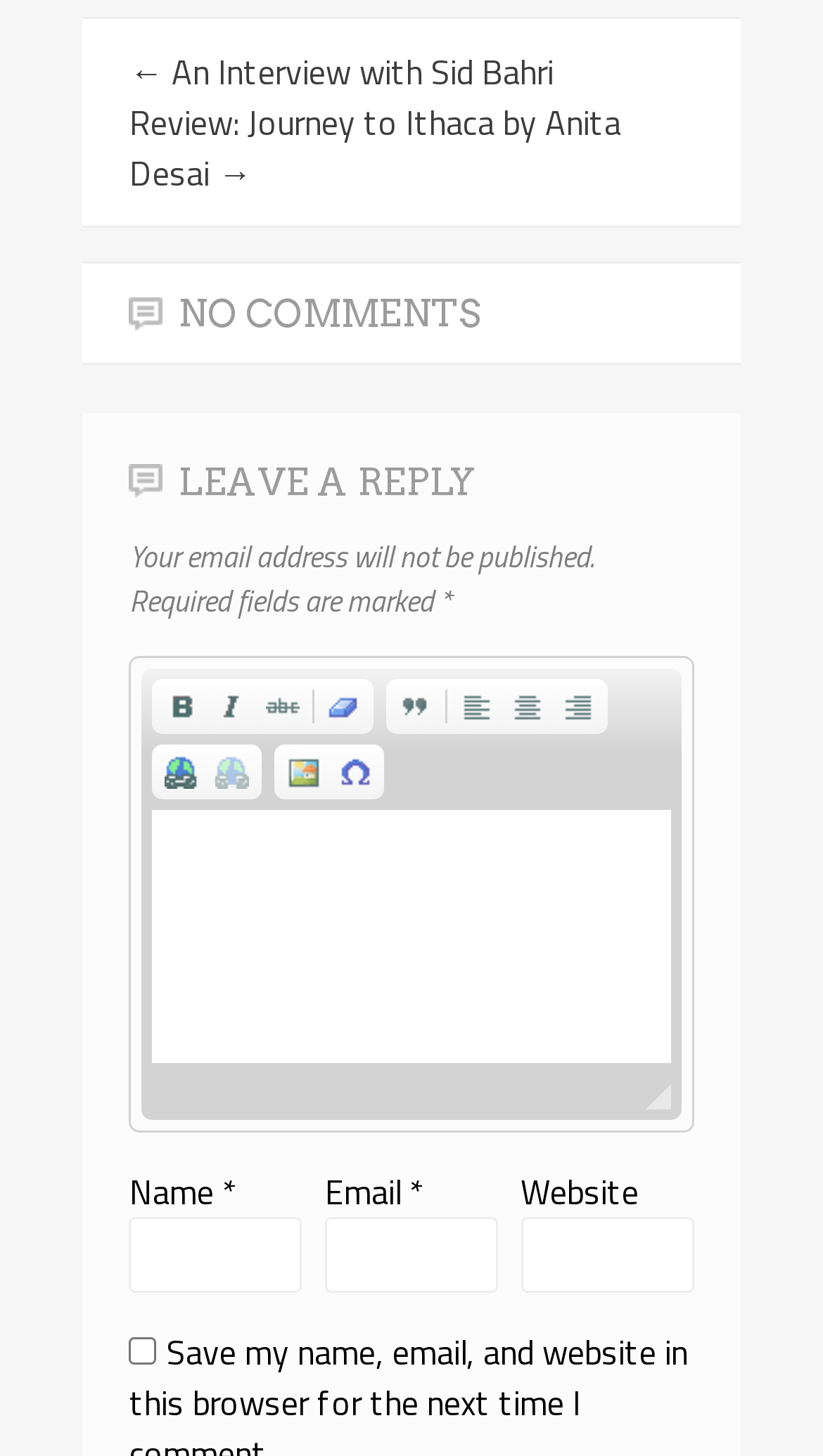How many buttons are there in the 'Basic Styles' toolbar?
Look at the screenshot and respond with one word or a short phrase.

5